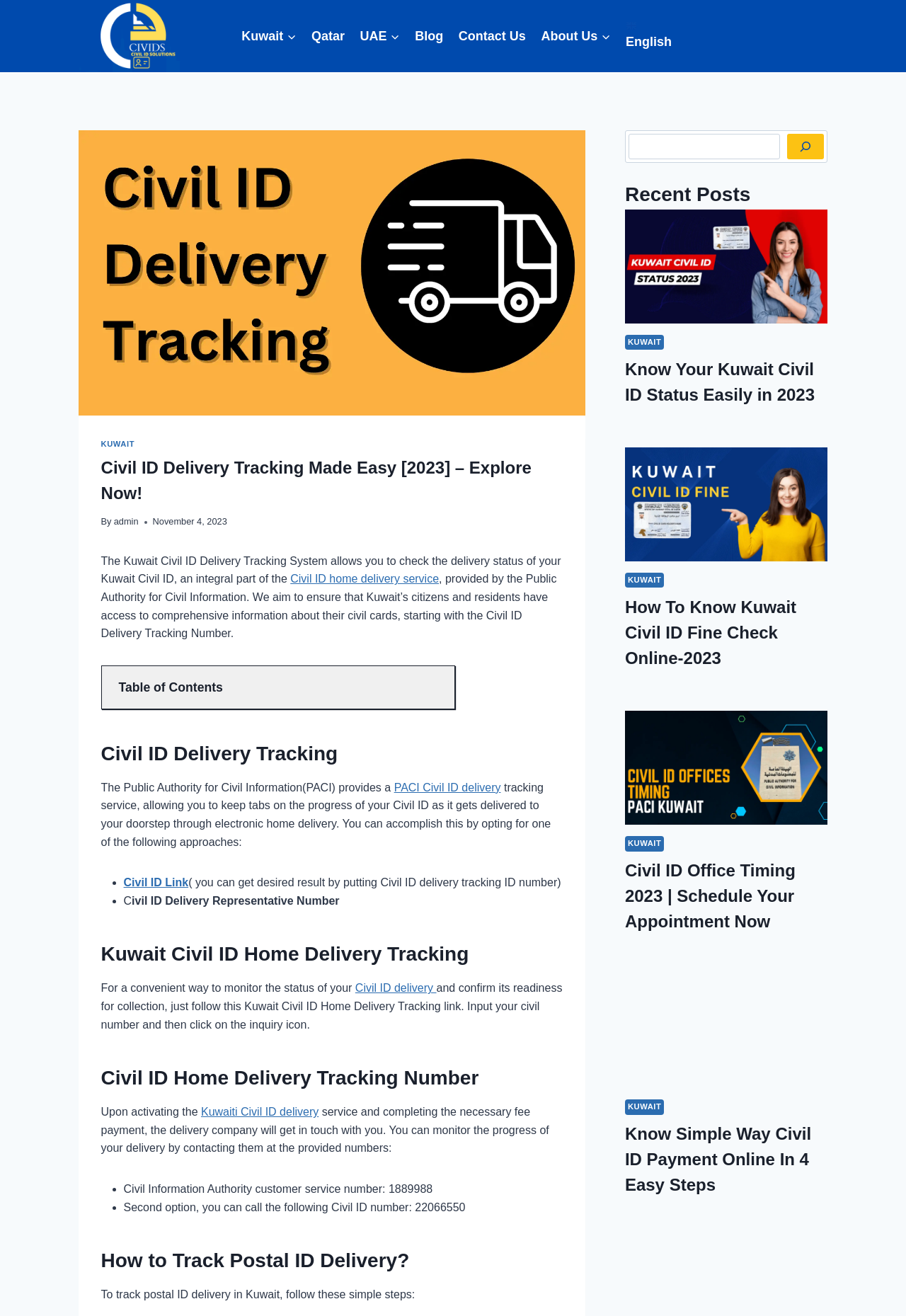Please identify the bounding box coordinates of the area I need to click to accomplish the following instruction: "Go to Kuwait".

[0.258, 0.014, 0.335, 0.041]